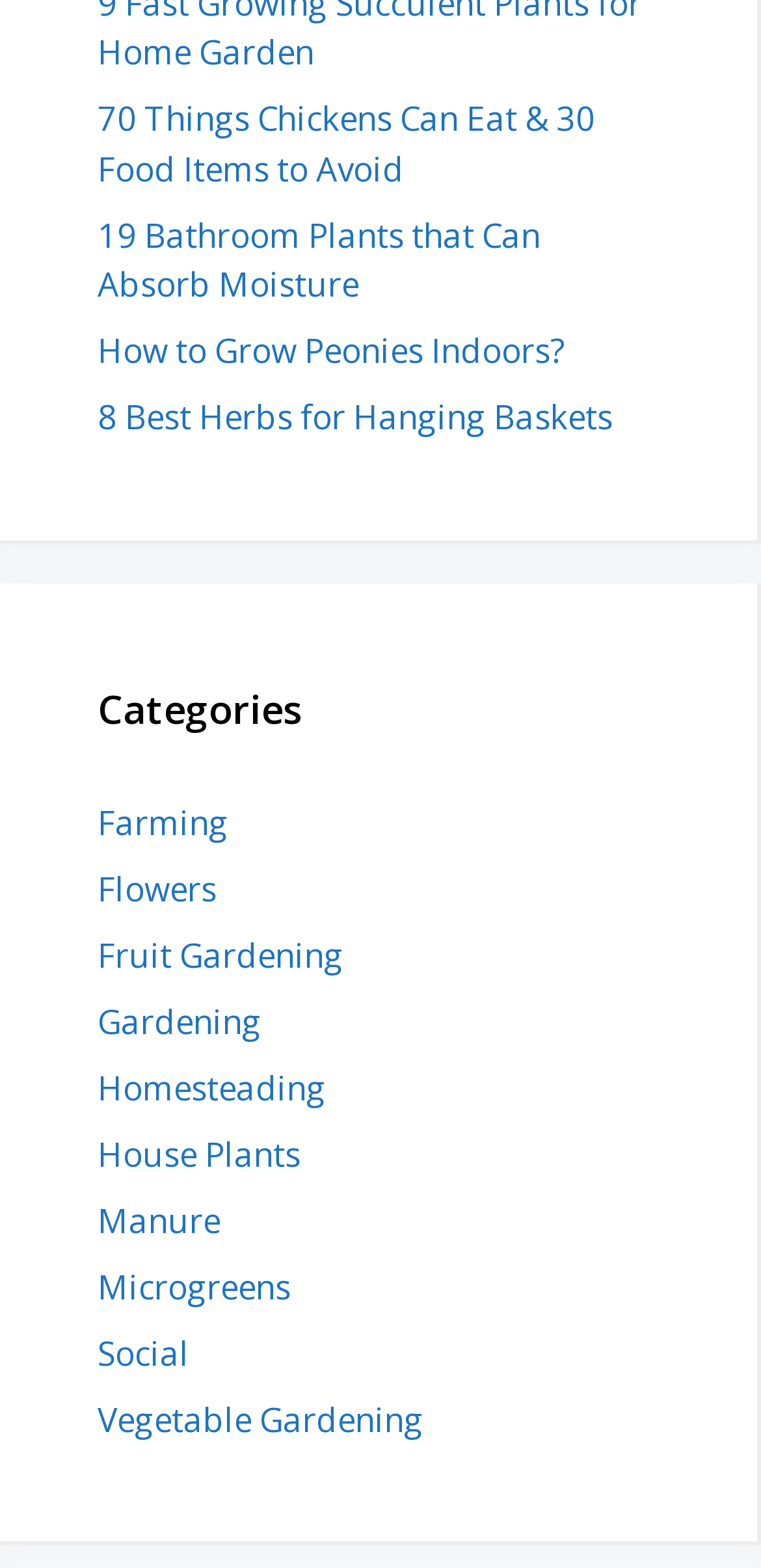Provide the bounding box coordinates of the area you need to click to execute the following instruction: "explore the house plants category".

[0.128, 0.722, 0.395, 0.75]